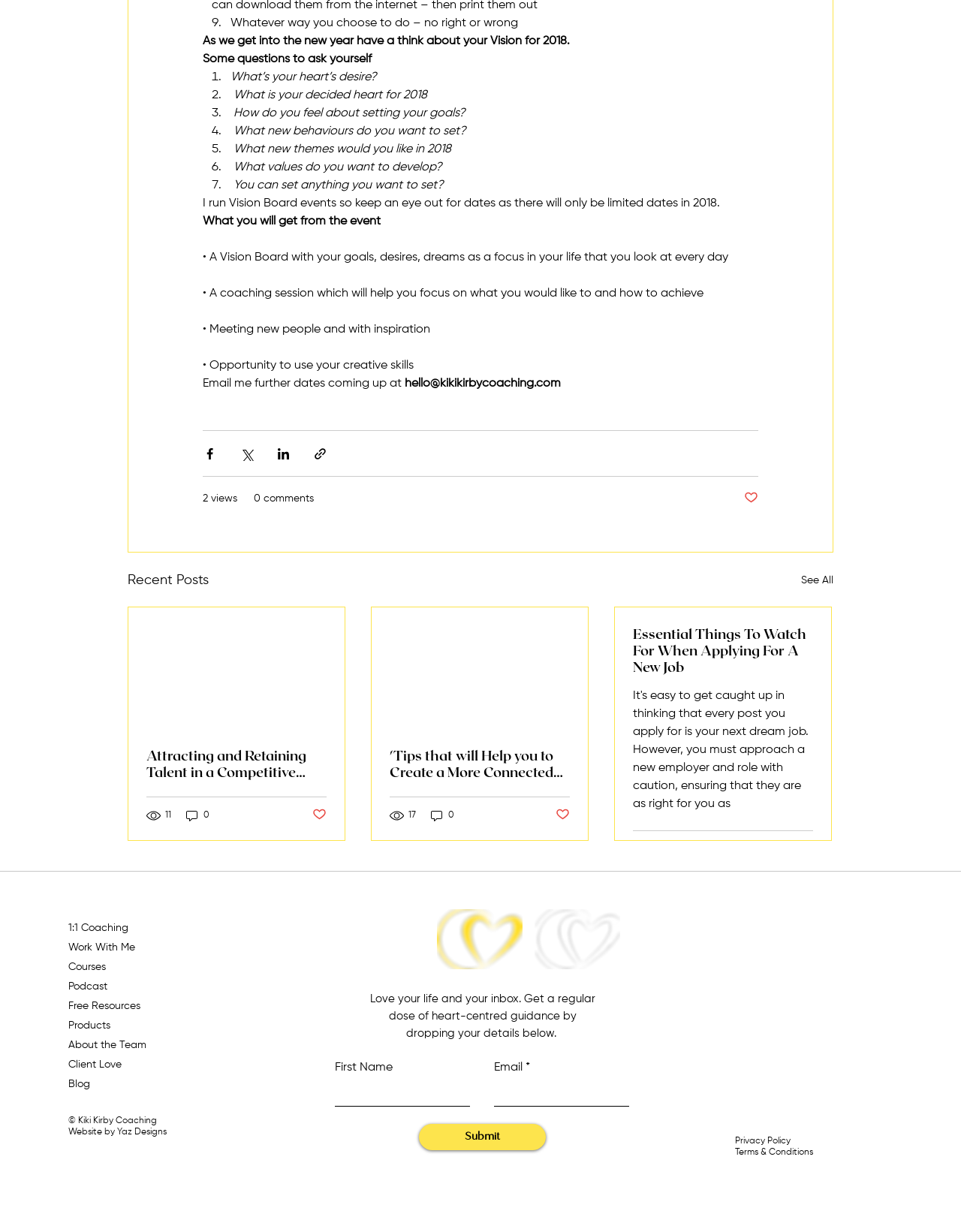Extract the bounding box coordinates of the UI element described by: "Website by Yaz Designs". The coordinates should include four float numbers ranging from 0 to 1, e.g., [left, top, right, bottom].

[0.071, 0.914, 0.173, 0.923]